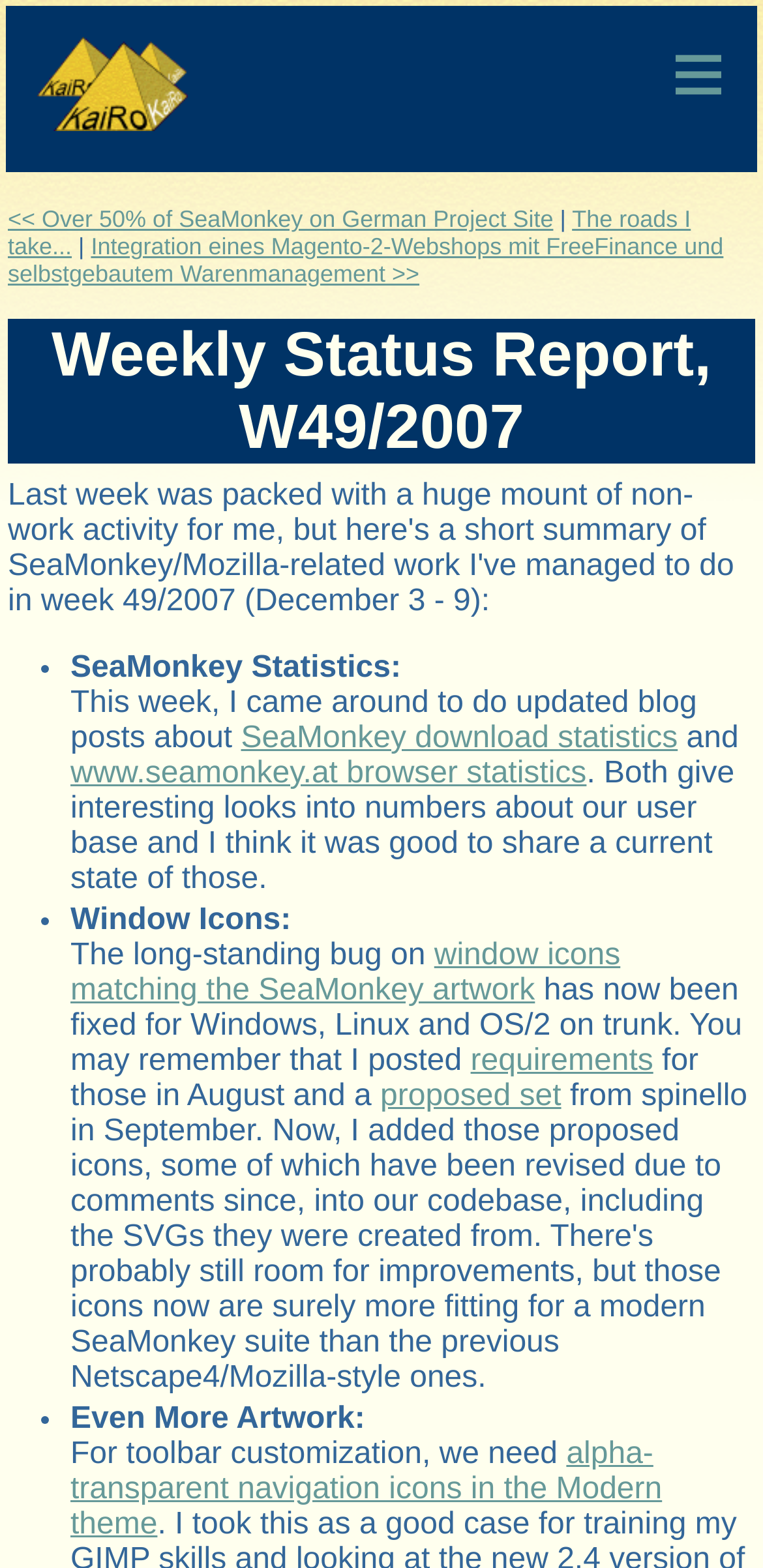What is needed for toolbar customization?
Please craft a detailed and exhaustive response to the question.

According to the webpage, alpha-transparent navigation icons in the Modern theme are needed for toolbar customization.